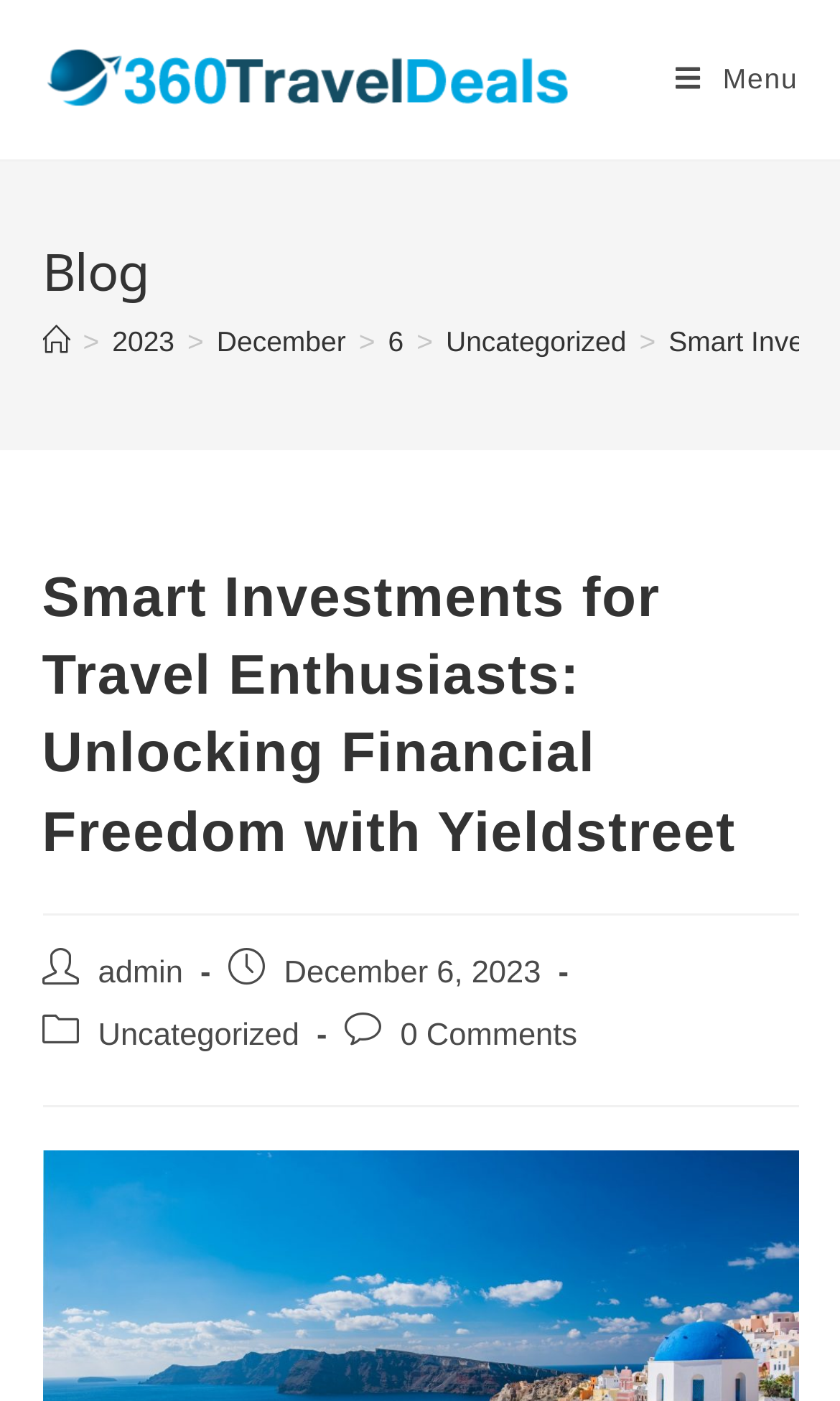What is the date of the current post?
Answer the question with as much detail as you can, using the image as a reference.

I found the date of the current post by looking at the section below the main heading, where I saw a text with the date 'December 6, 2023' next to the label 'Post published:'.